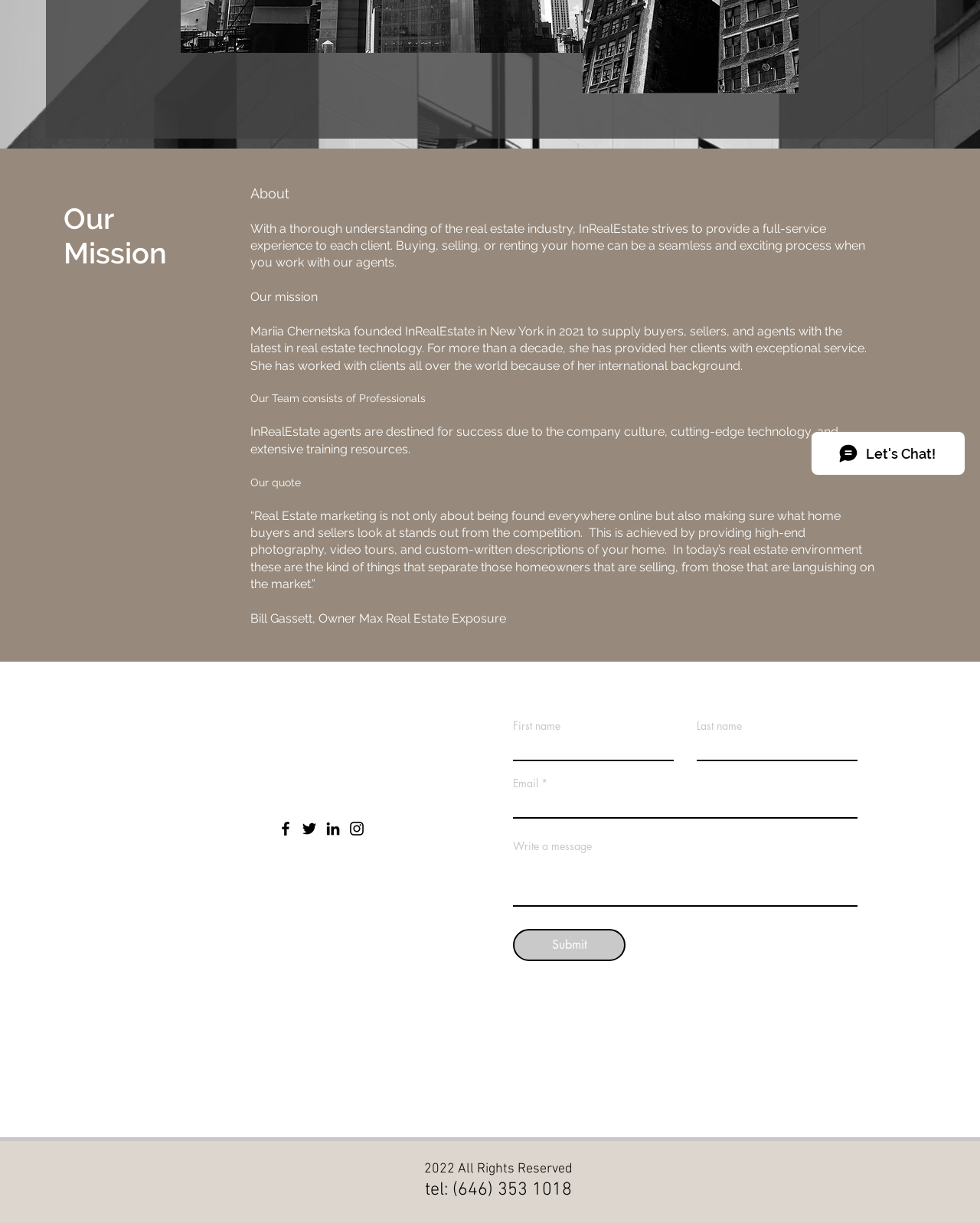Using the provided description: "parent_node: Write a message placeholder=""", find the bounding box coordinates of the corresponding UI element. The output should be four float numbers between 0 and 1, in the format [left, top, right, bottom].

[0.523, 0.698, 0.875, 0.741]